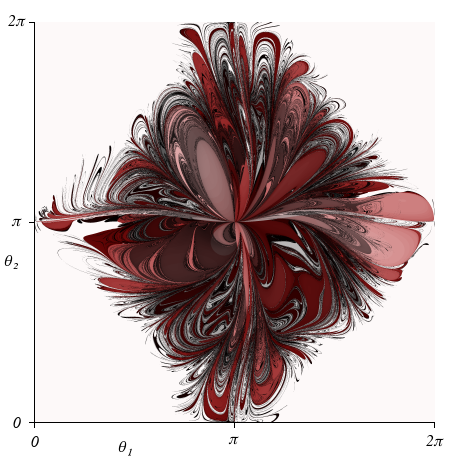Please respond to the question using a single word or phrase:
What is a key characteristic of chaotic dynamical systems?

Sensitivity to initial conditions